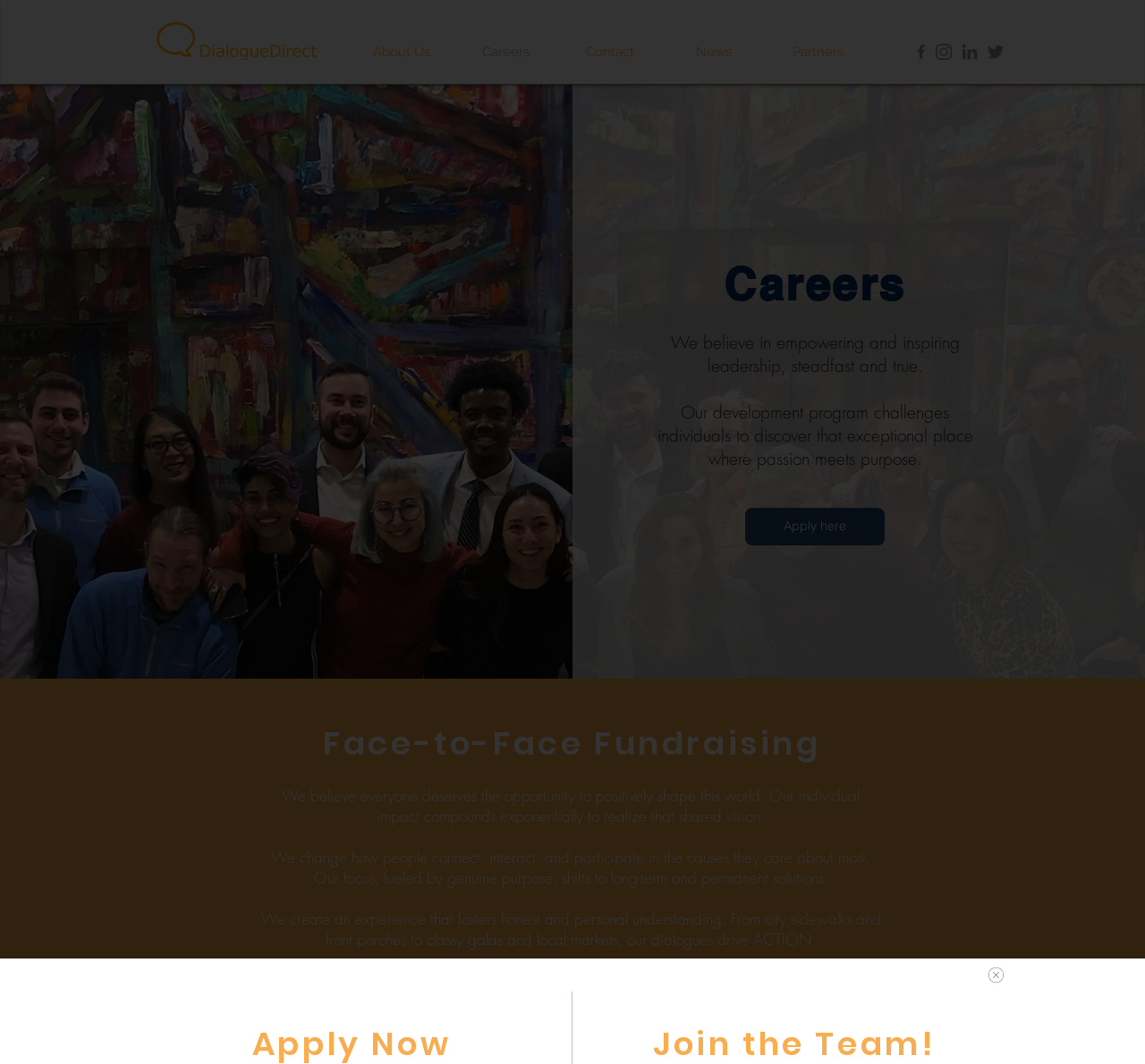What type of fundraising does the company do?
Please respond to the question thoroughly and include all relevant details.

The company does Face-to-Face Fundraising, which is mentioned in the text 'Face-to-Face Fundraising' on the webpage, indicating the type of fundraising they specialize in.